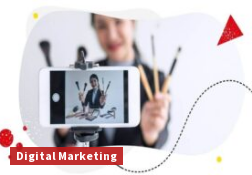Elaborate on all the elements present in the image.

The image depicts a person engaged in digital marketing, specifically focusing on makeup application techniques. The individual is seen holding a smartphone mounted on a tripod, which captures their demonstration of various makeup brushes. This dynamic scene highlights the growing trend of using social media platforms for marketing purposes, where influencers showcase their skills and products in engaging ways. The background features a playful design with red and yellow accents, further emphasizing the vibrant energy of the digital marketing scene. The caption prominently displays the phrase "Digital Marketing," underscoring the innovative strategies that suppliers are utilizing to connect with their audience.